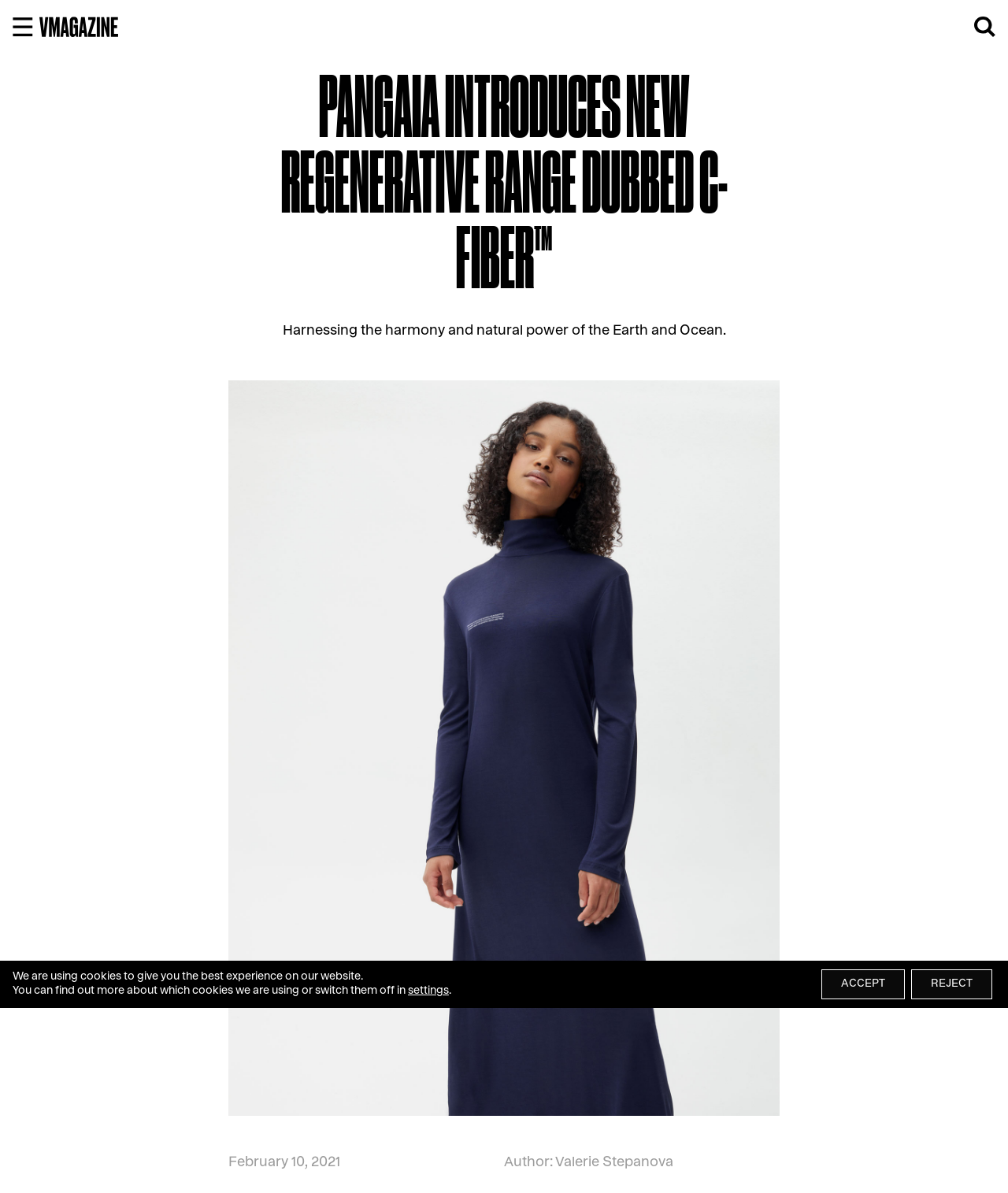Who is the author of the article?
Please provide a single word or phrase as the answer based on the screenshot.

Valerie Stepanova